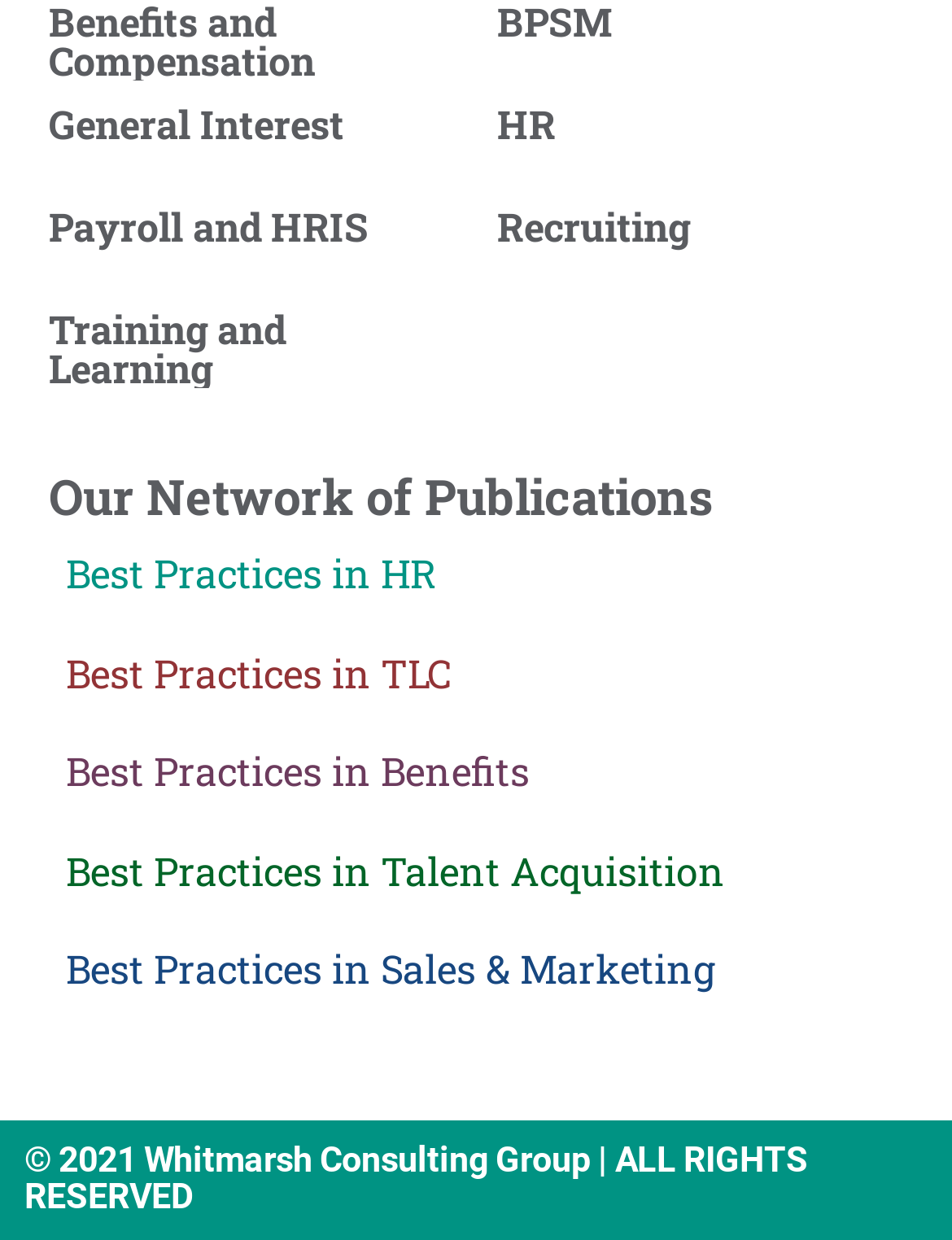What is the title of the middle section?
Refer to the image and give a detailed response to the question.

I looked at the middle section of the webpage and found the title, which is 'Our Network of Publications'. This title is located above the links in the bottom section.